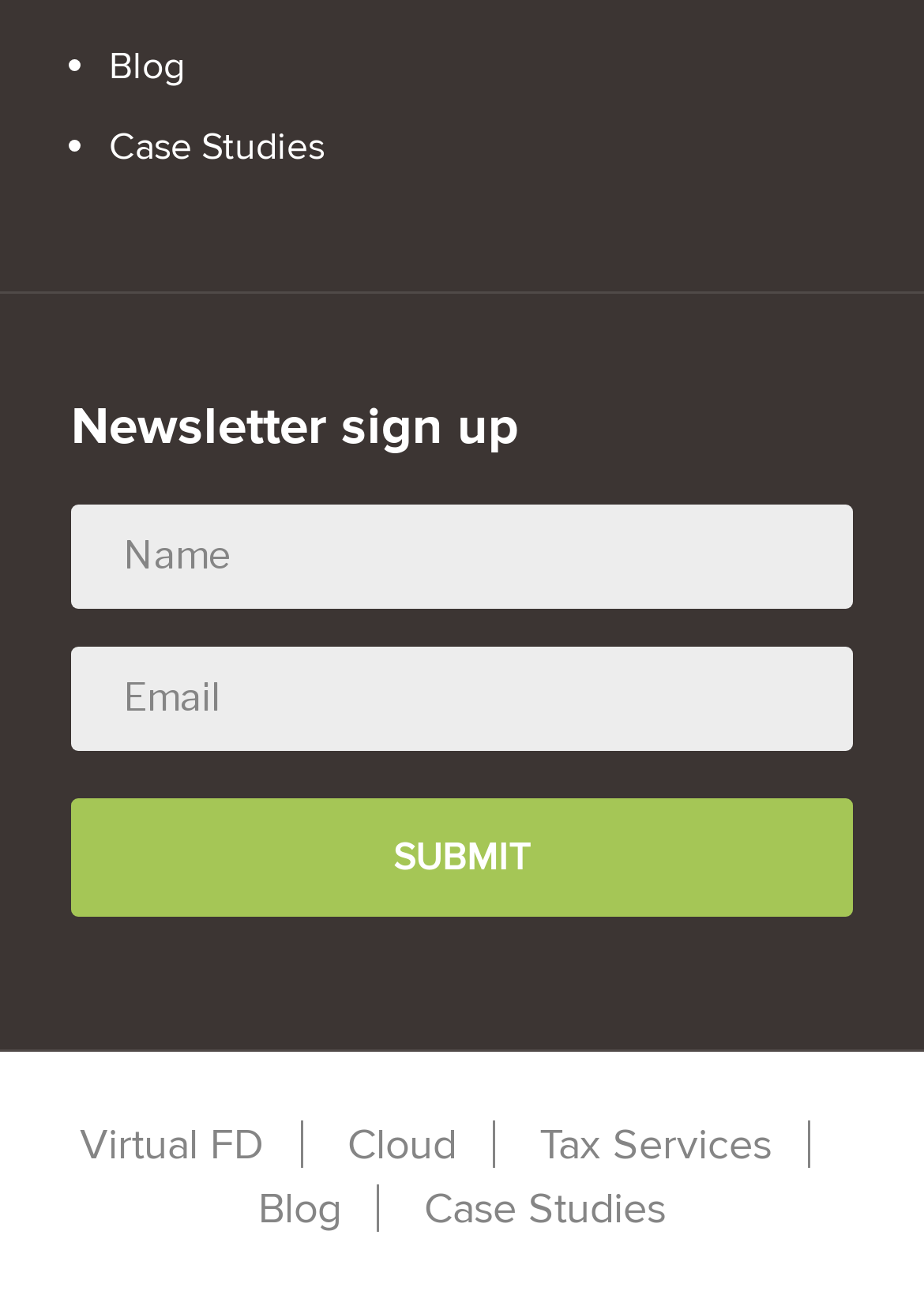Find and indicate the bounding box coordinates of the region you should select to follow the given instruction: "Read the blog".

[0.118, 0.032, 0.2, 0.069]